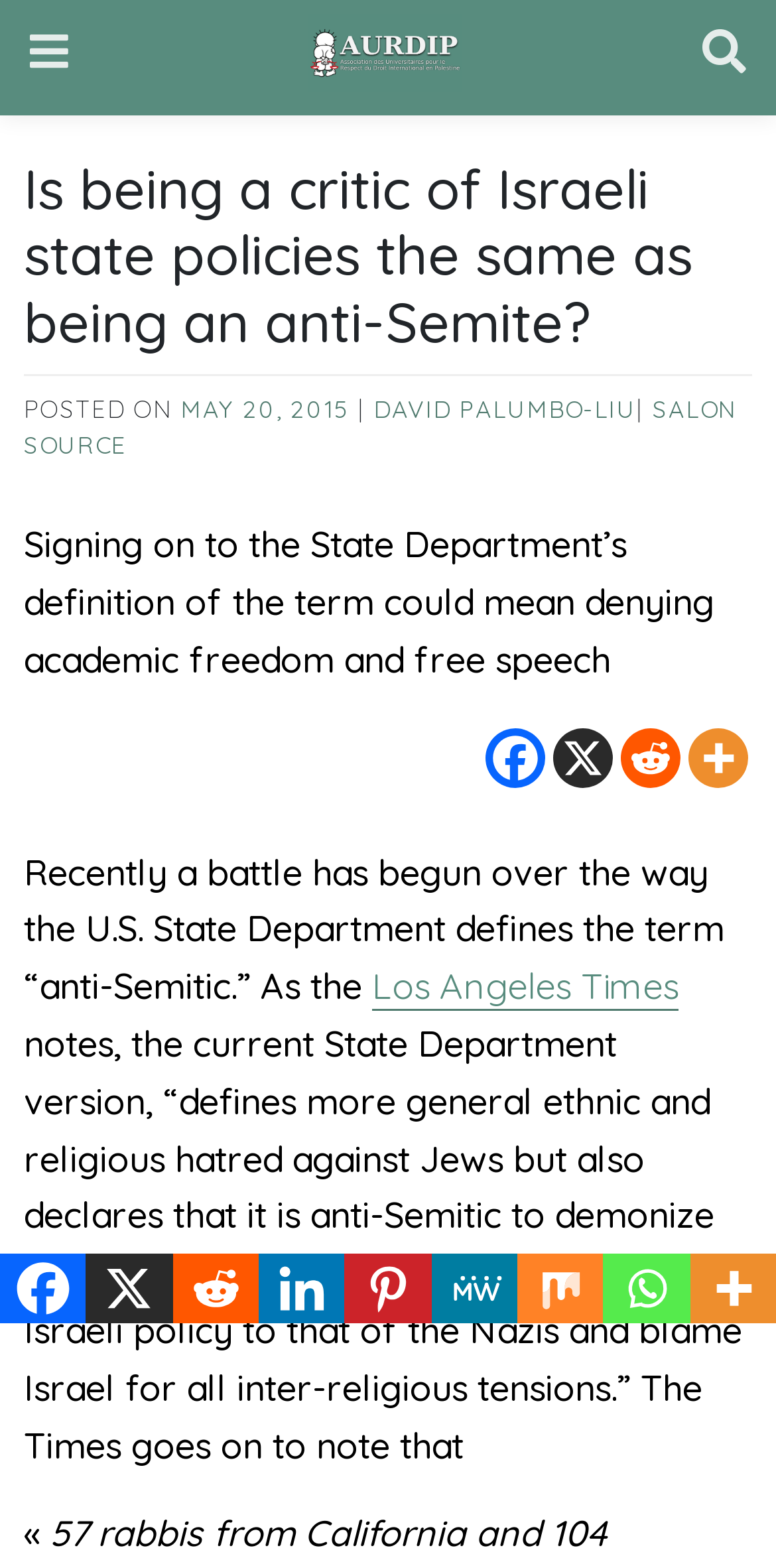What is the title of the article?
Answer the question based on the image using a single word or a brief phrase.

Is being a critic of Israeli state policies the same as being an anti-Semite?